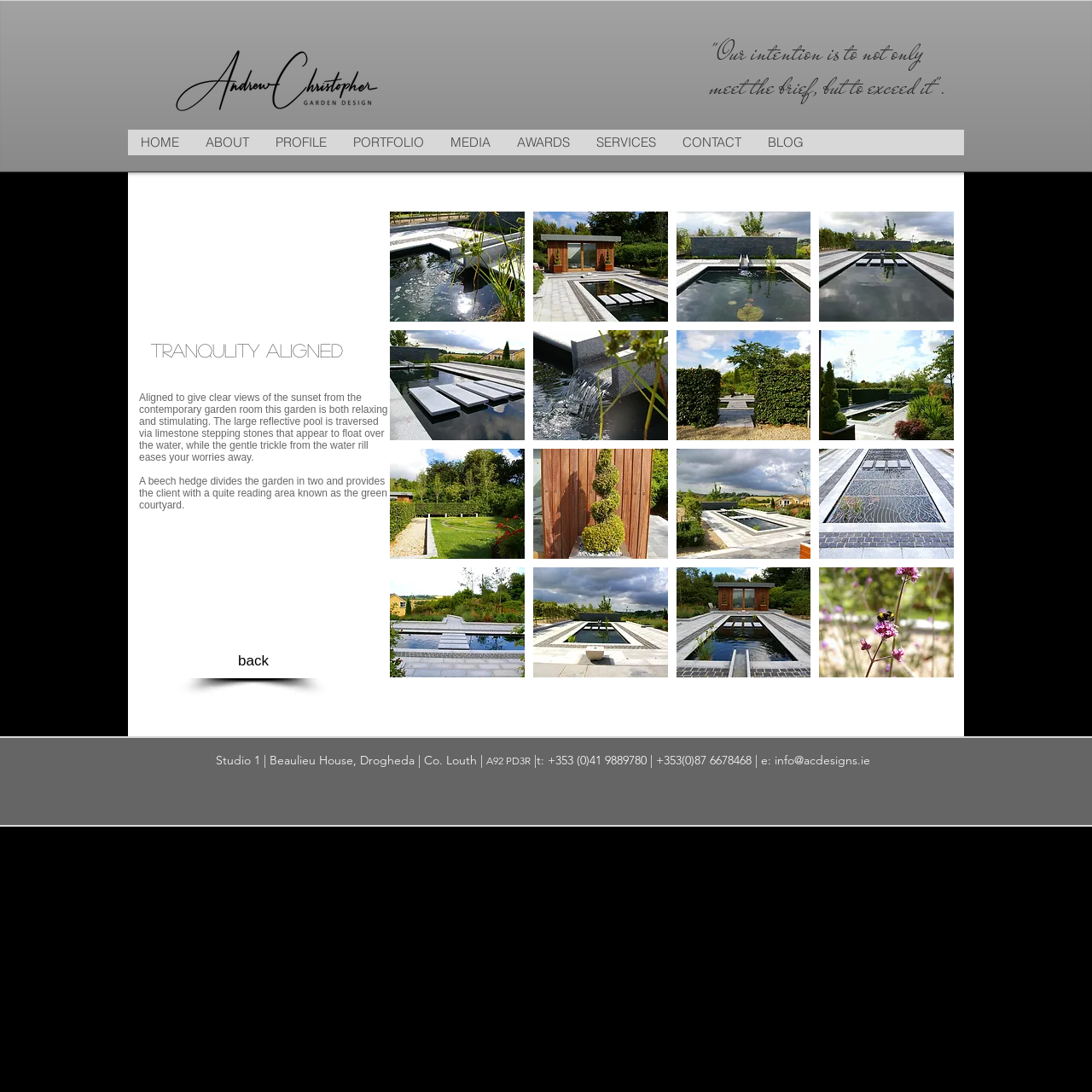Provide the bounding box coordinates for the area that should be clicked to complete the instruction: "Click the 'back' link".

[0.177, 0.59, 0.288, 0.621]